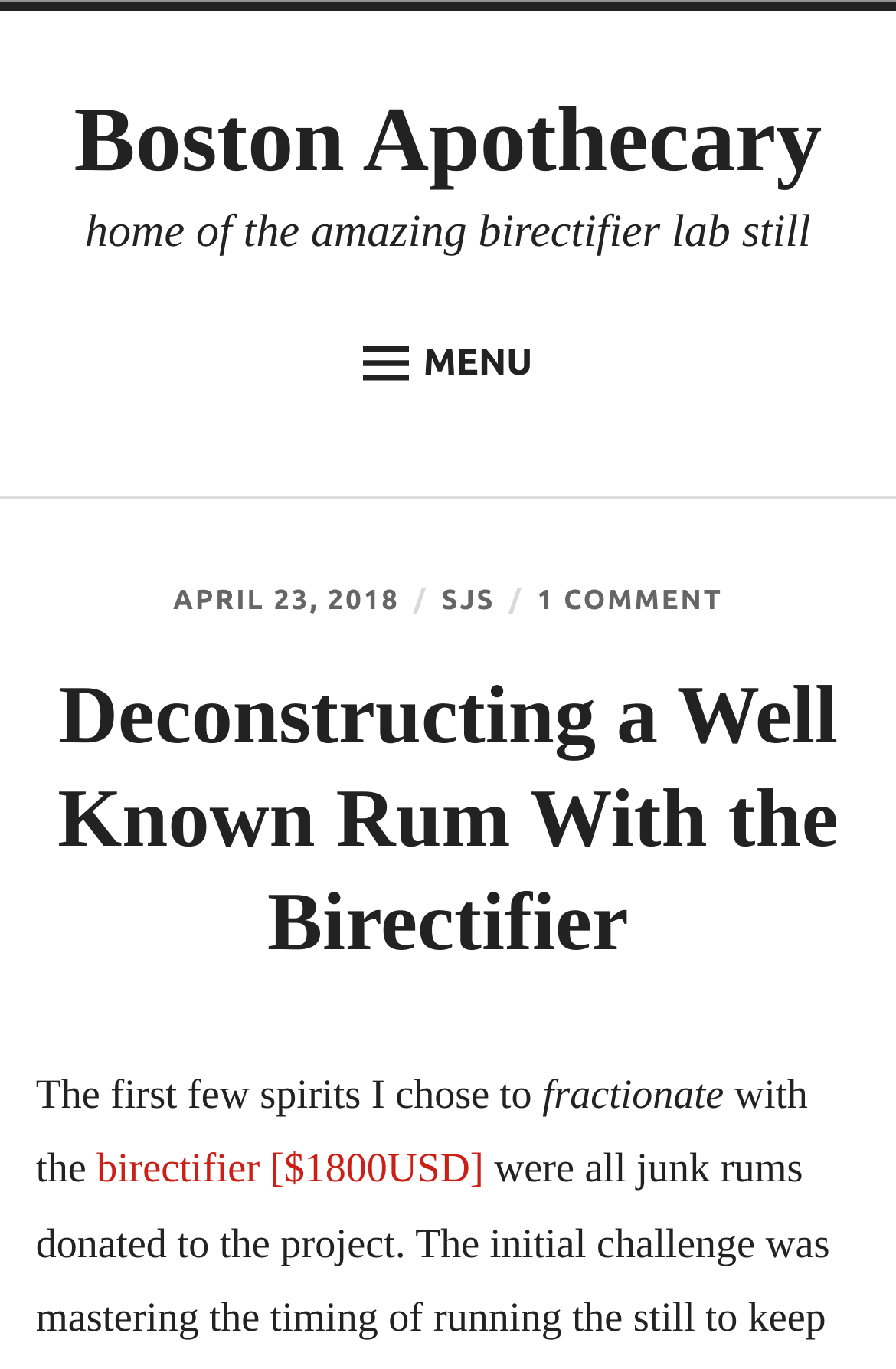What is the name of the lab still?
Refer to the image and give a detailed answer to the question.

From the static text 'home of the amazing birectifier lab still' on the webpage, we can infer that the name of the lab still is 'birectifier lab still'.